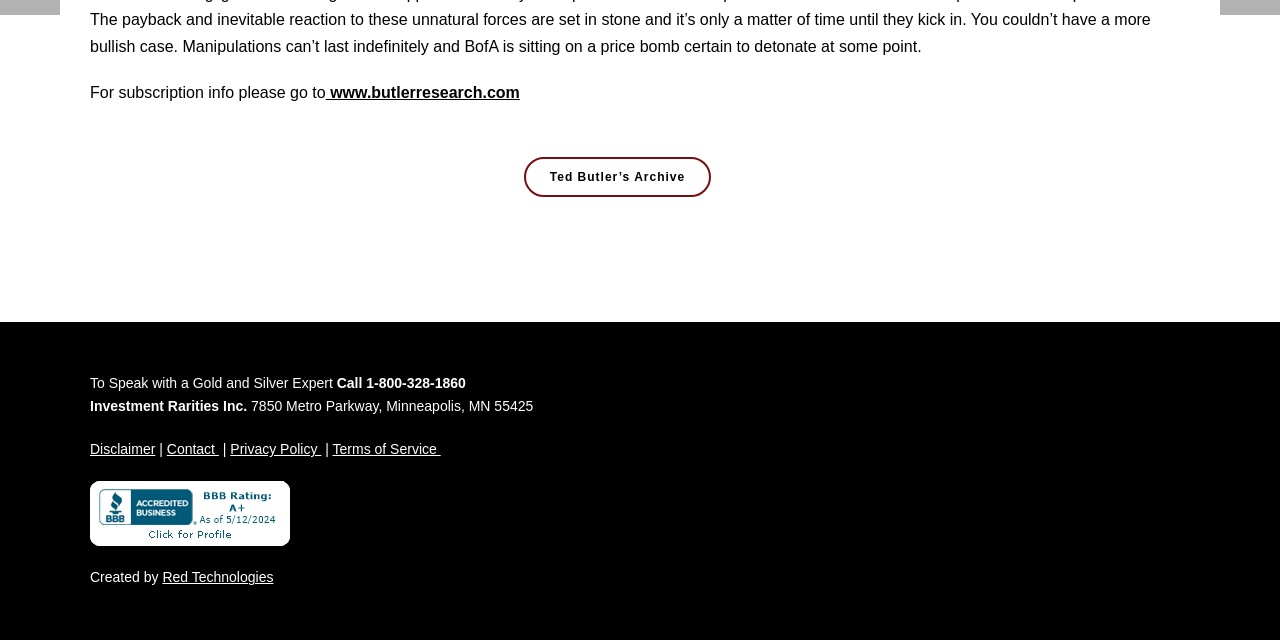Locate the bounding box for the described UI element: "Red Technologies". Ensure the coordinates are four float numbers between 0 and 1, formatted as [left, top, right, bottom].

[0.127, 0.89, 0.214, 0.915]